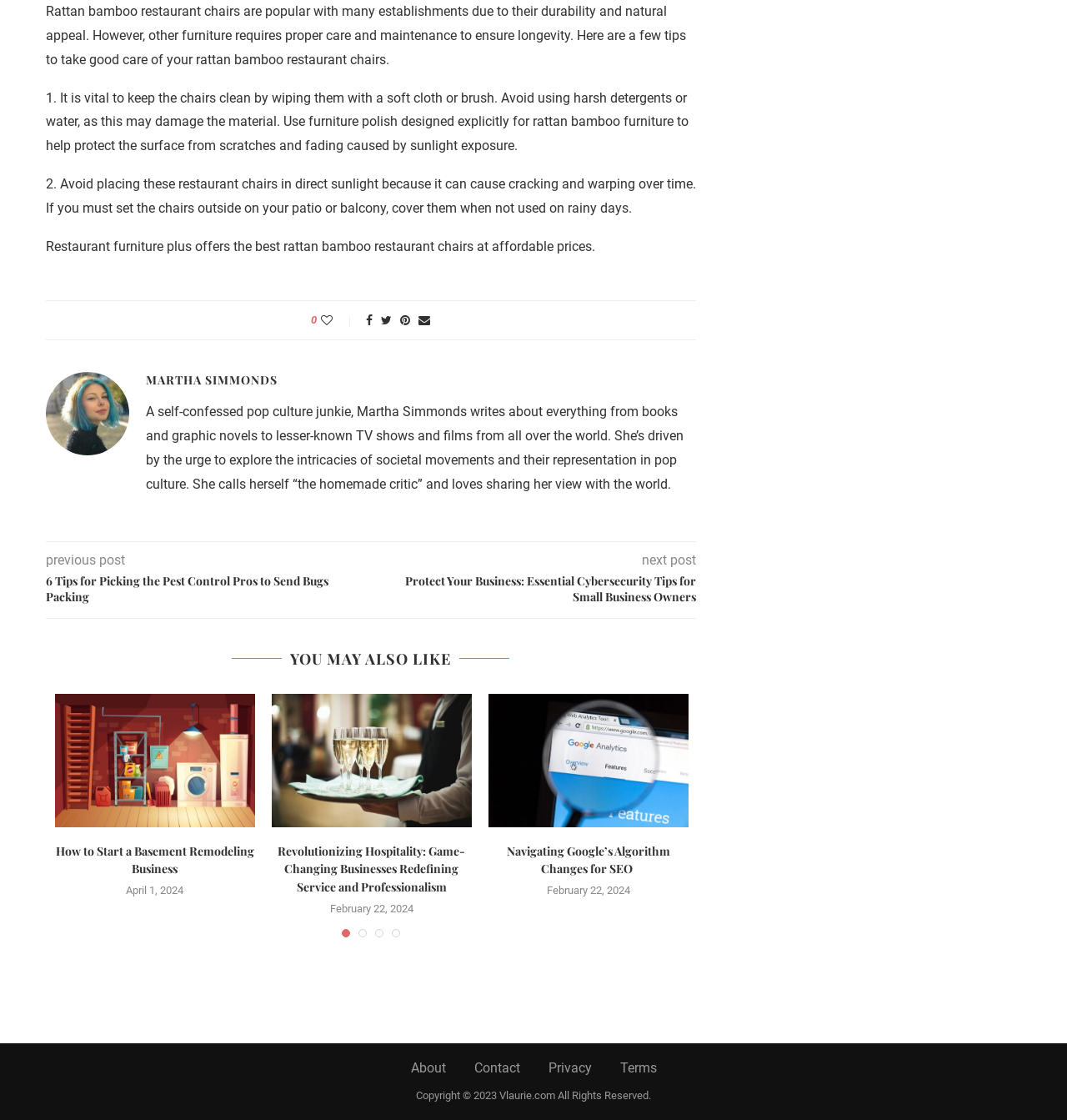Determine the bounding box coordinates of the element's region needed to click to follow the instruction: "View 'Calendar'". Provide these coordinates as four float numbers between 0 and 1, formatted as [left, top, right, bottom].

None